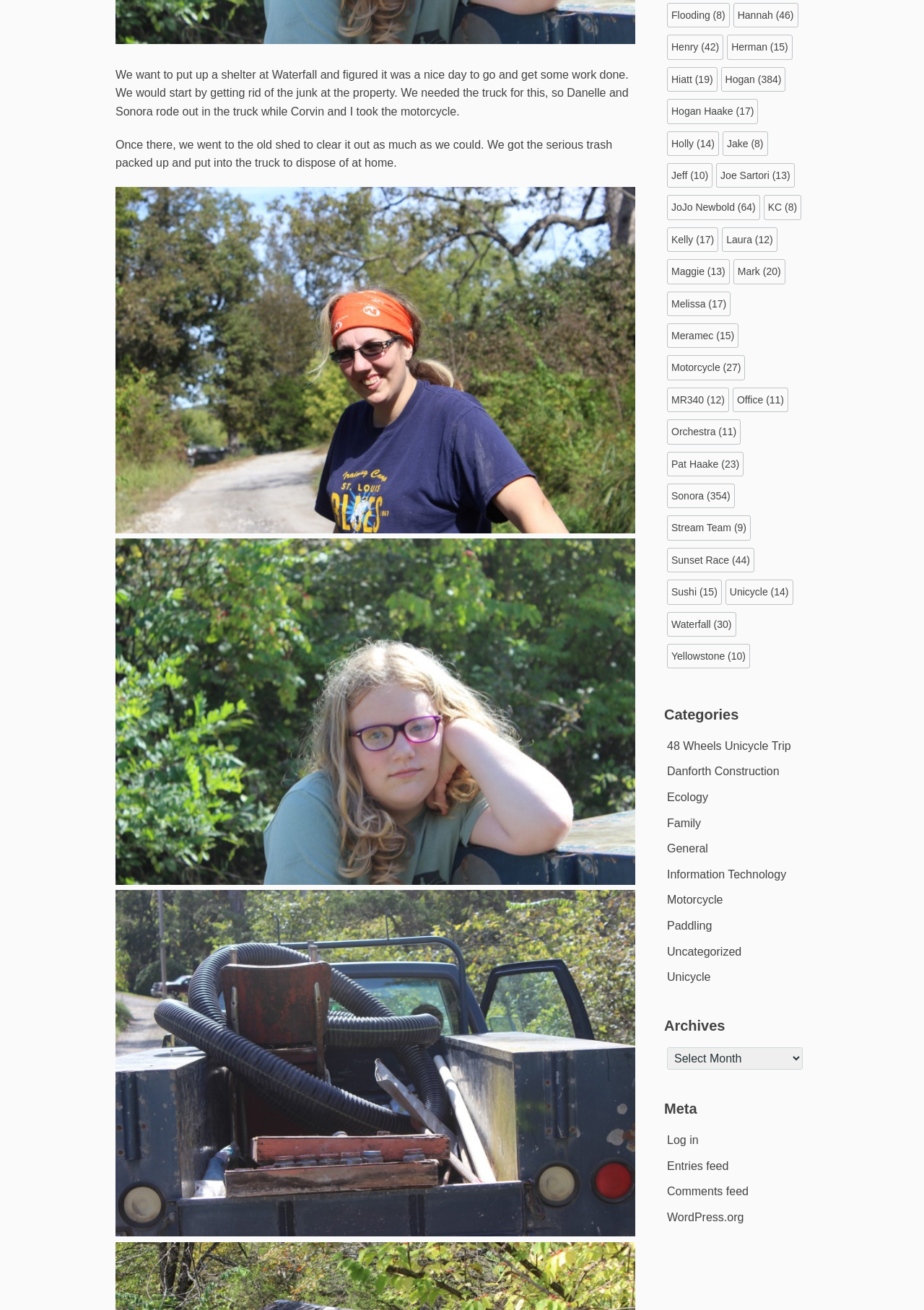Determine the bounding box of the UI component based on this description: "alt="Logo"". The bounding box coordinates should be four float values between 0 and 1, i.e., [left, top, right, bottom].

None